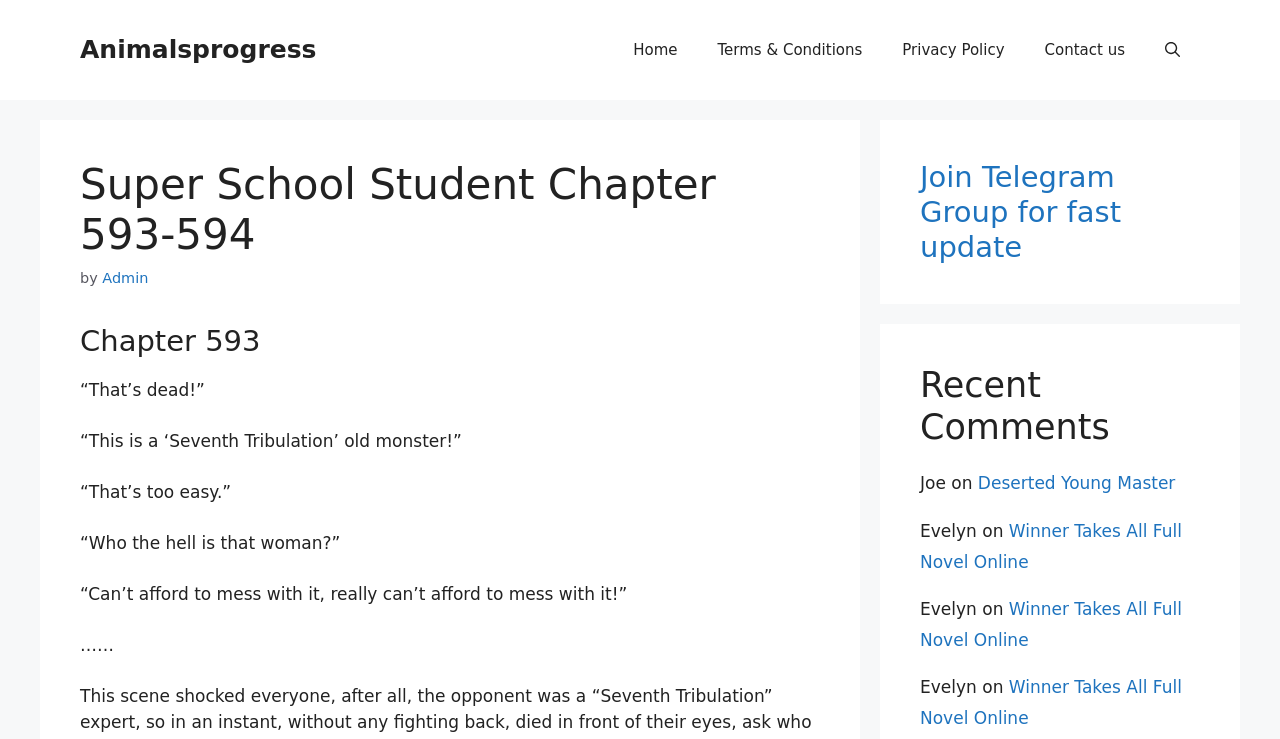Pinpoint the bounding box coordinates of the clickable area necessary to execute the following instruction: "Click on the PHILOSOPHY link". The coordinates should be given as four float numbers between 0 and 1, namely [left, top, right, bottom].

None